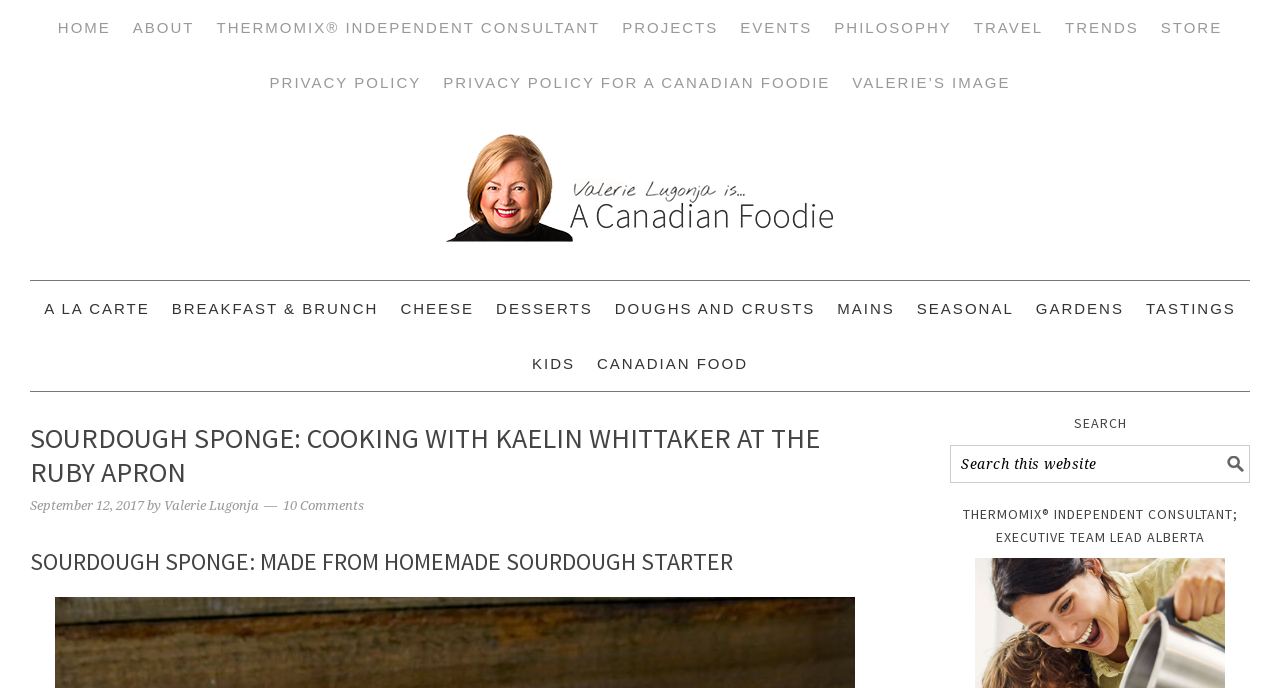Can you show the bounding box coordinates of the region to click on to complete the task described in the instruction: "search this website"?

[0.742, 0.646, 0.977, 0.702]